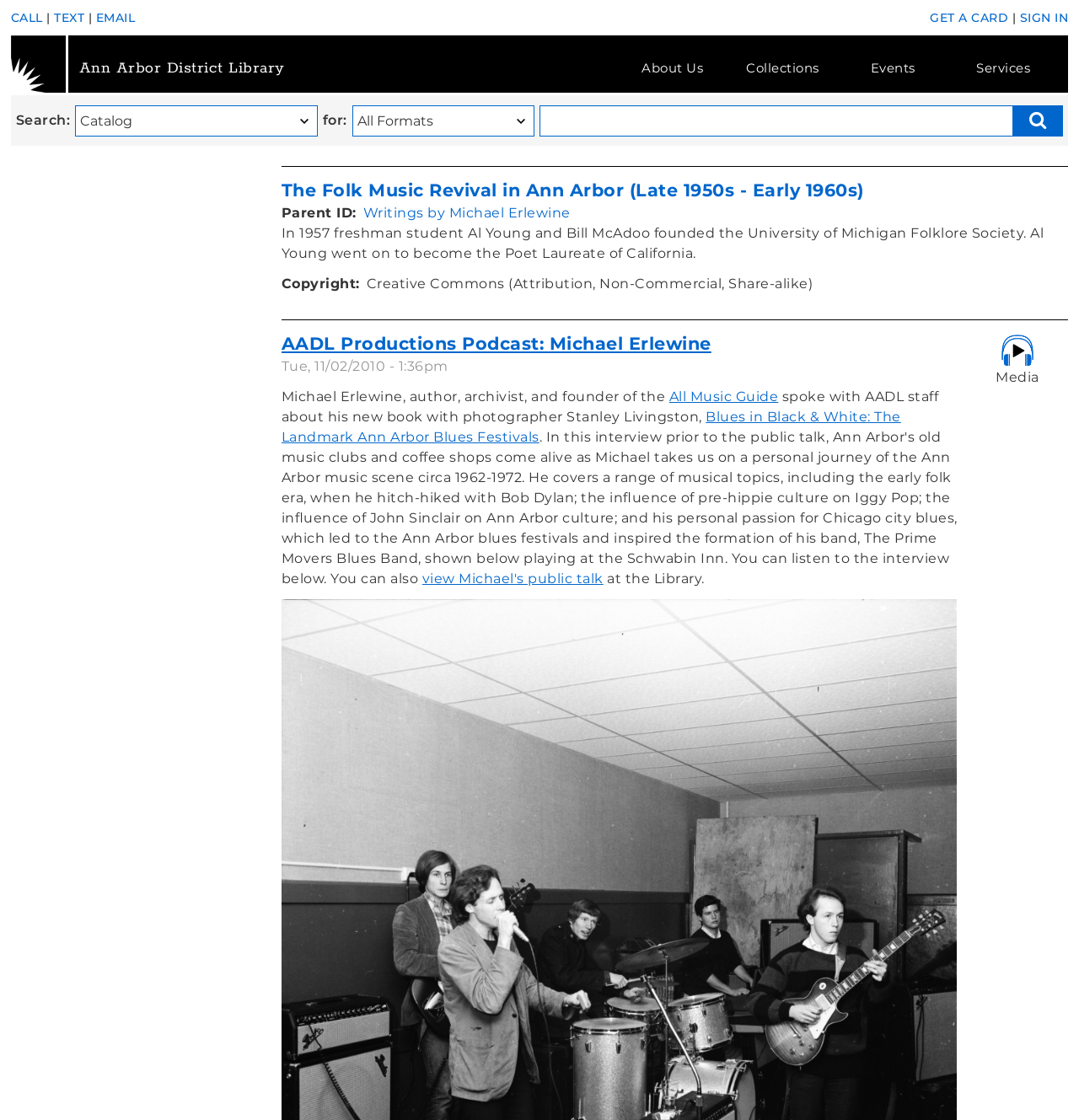Find the bounding box coordinates of the element's region that should be clicked in order to follow the given instruction: "Search for something". The coordinates should consist of four float numbers between 0 and 1, i.e., [left, top, right, bottom].

[0.07, 0.094, 0.294, 0.122]